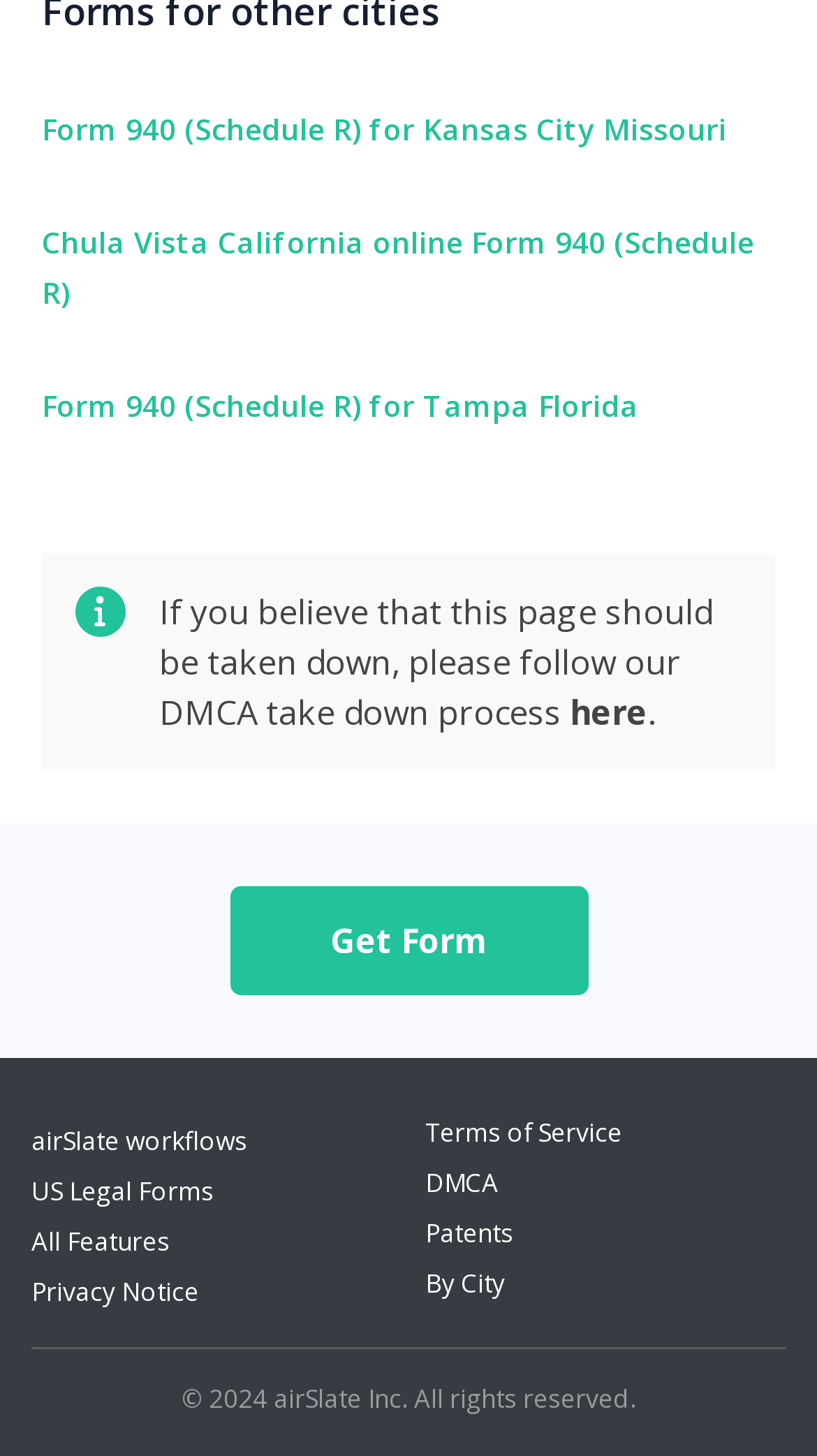Please specify the bounding box coordinates of the area that should be clicked to accomplish the following instruction: "View US Legal Forms". The coordinates should consist of four float numbers between 0 and 1, i.e., [left, top, right, bottom].

[0.038, 0.806, 0.262, 0.83]